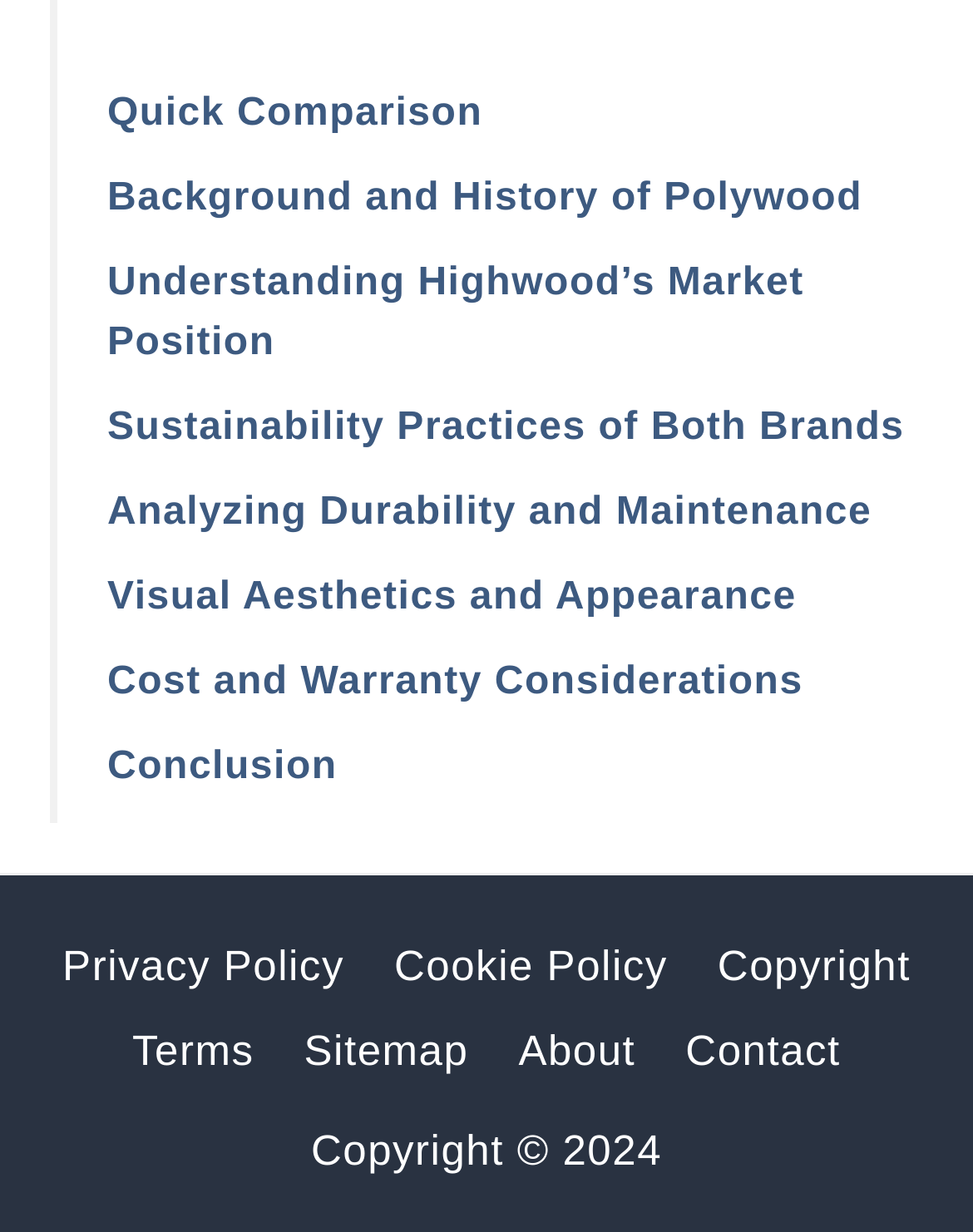Please identify the bounding box coordinates of the element I need to click to follow this instruction: "Go to Privacy Policy".

[0.064, 0.751, 0.354, 0.82]